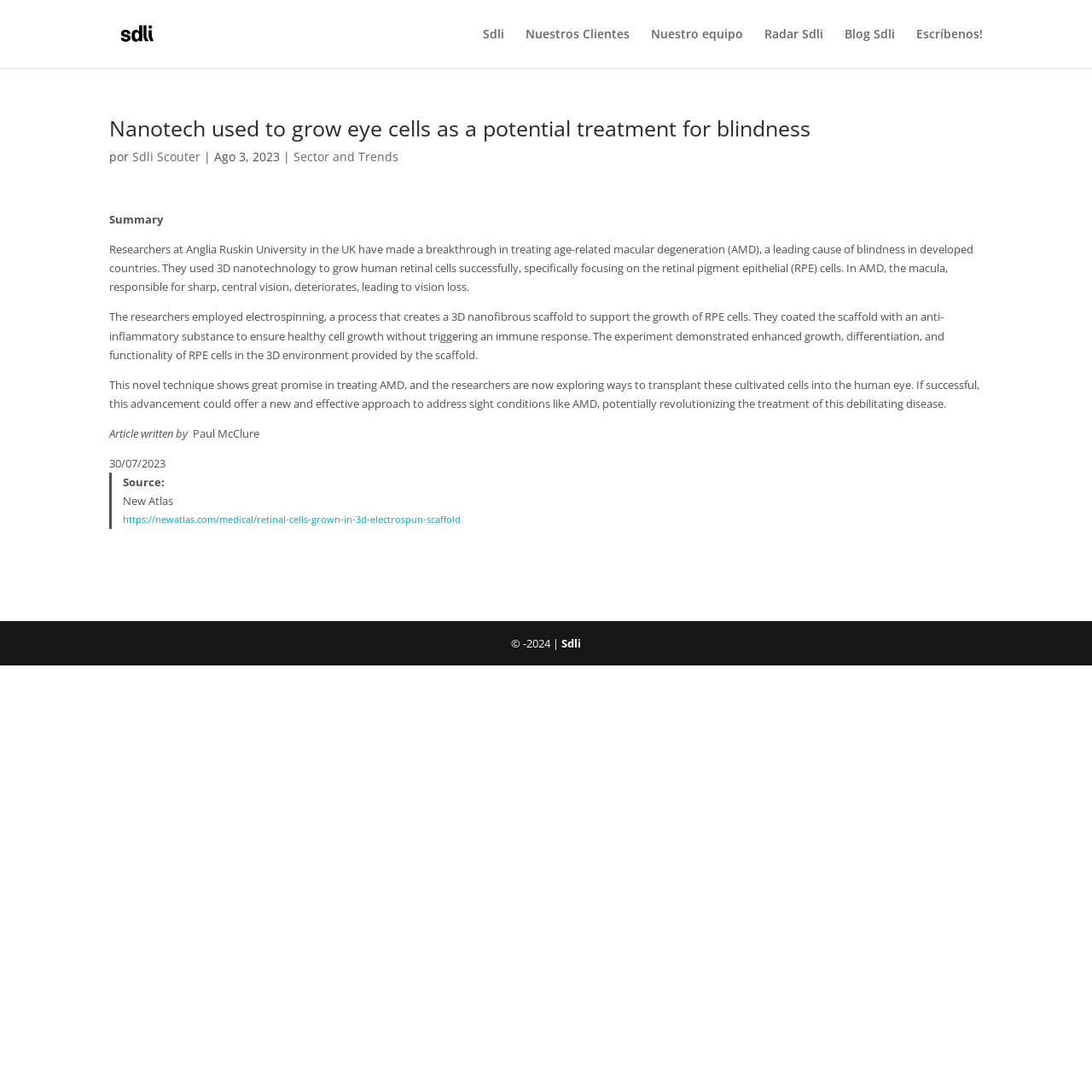Determine the bounding box coordinates of the target area to click to execute the following instruction: "Click on Radar HealthTech | Sdli."

[0.102, 0.023, 0.149, 0.037]